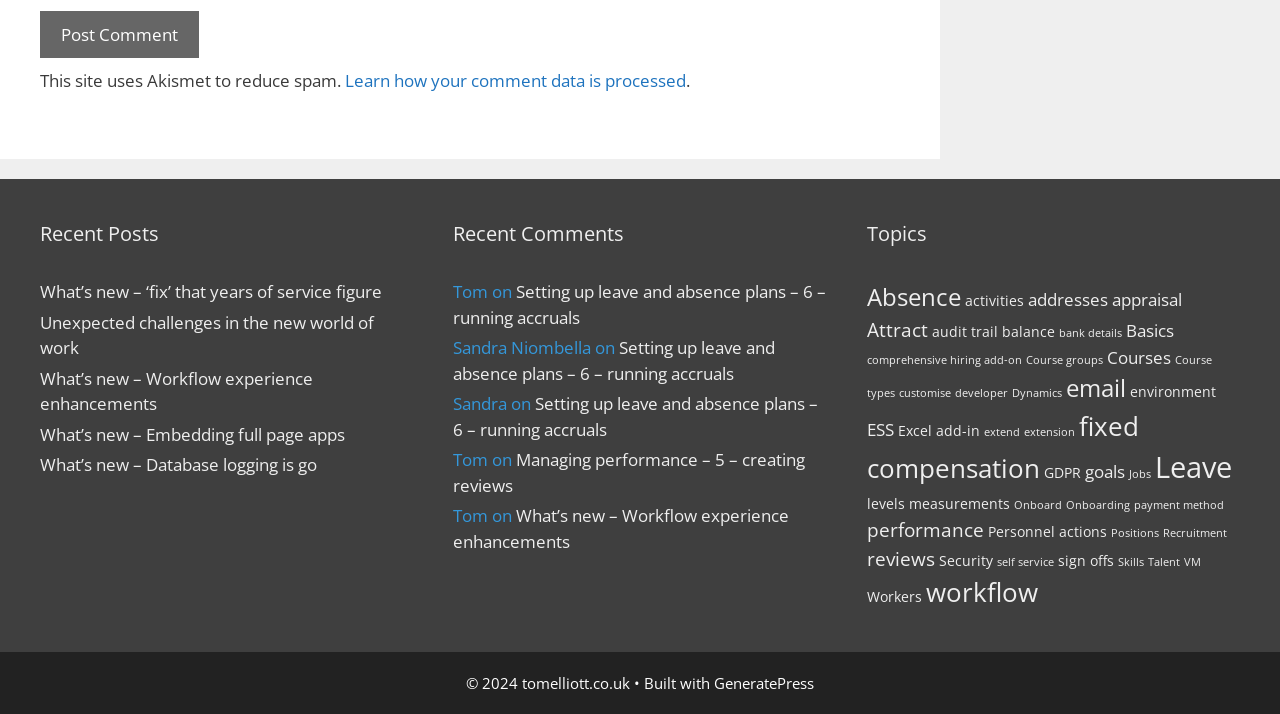Please identify the bounding box coordinates of the clickable region that I should interact with to perform the following instruction: "Learn how your comment data is processed". The coordinates should be expressed as four float numbers between 0 and 1, i.e., [left, top, right, bottom].

[0.27, 0.097, 0.536, 0.129]